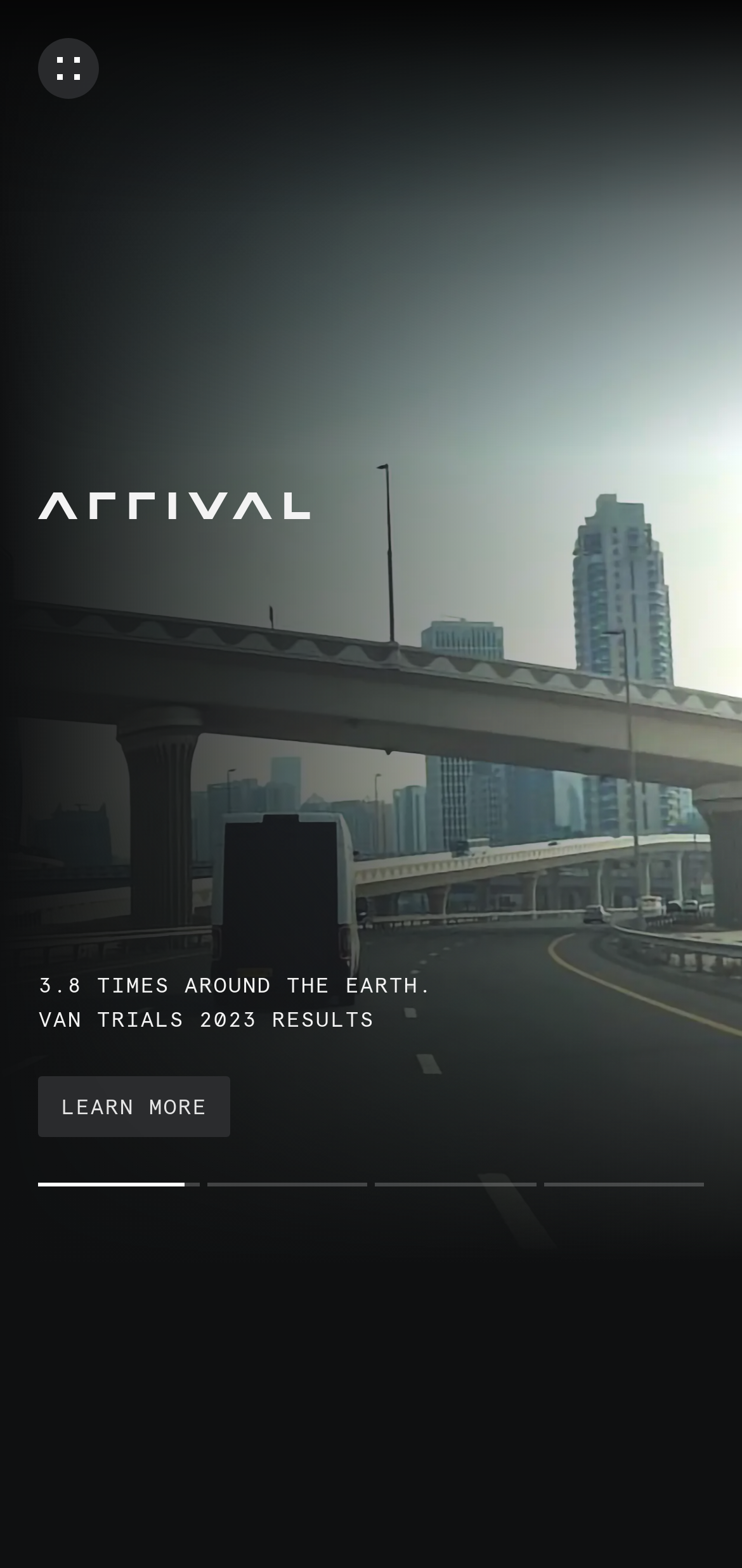Generate a comprehensive caption for the webpage you are viewing.

The webpage is about Arrival, a company delivering zero-emission solutions for cities, with a focus on urban utility vehicles that are beautiful, functional, affordable, and sustainable.

At the top left corner, there is a button labeled "MENU" with an accompanying image. Next to it, on the right, is another button with an image. Below these buttons, there is a large image that spans almost the entire width of the page.

On the top right side, there is a series of text elements, including "ARRIVAL X CHARLOTTE", a dash, and "0:00". This pattern is repeated twice, with the texts "RADICAL IMPACT | ARRIVAL" and "ARRIVAL X UBER" respectively.

In the middle of the page, there is a large background image that covers the entire width. On top of this image, there is a text block that reads "3.8 TIMES AROUND THE EARTH. VAN TRIALS 2023 RESULTS".

At the bottom of the page, there is a call-to-action link labeled "LEARN MORE", positioned near the left edge of the page.